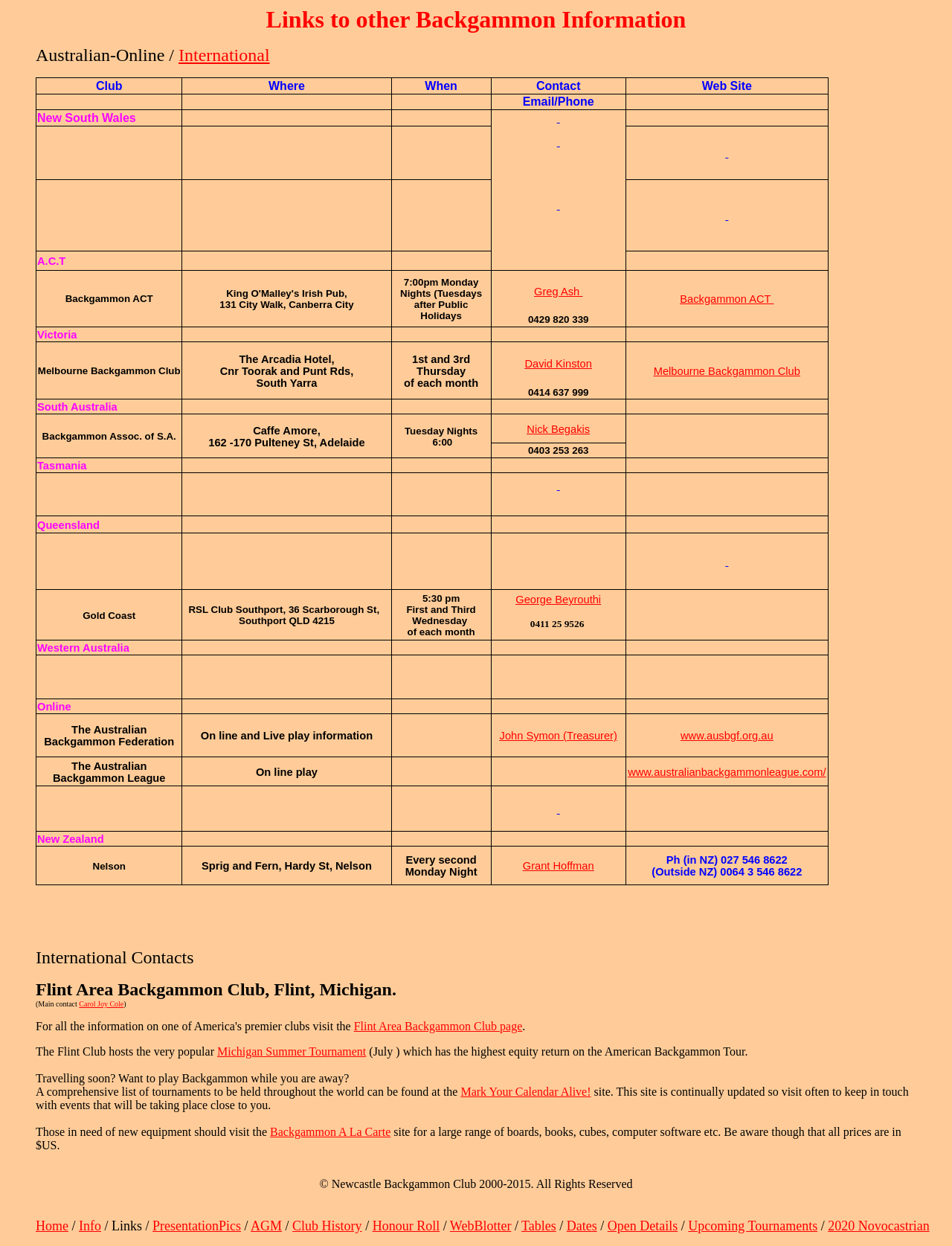Determine the bounding box coordinates of the UI element described below. Use the format (top-left x, top-left y, bottom-right x, bottom-right y) with floating point numbers between 0 and 1: Info

[0.083, 0.978, 0.106, 0.99]